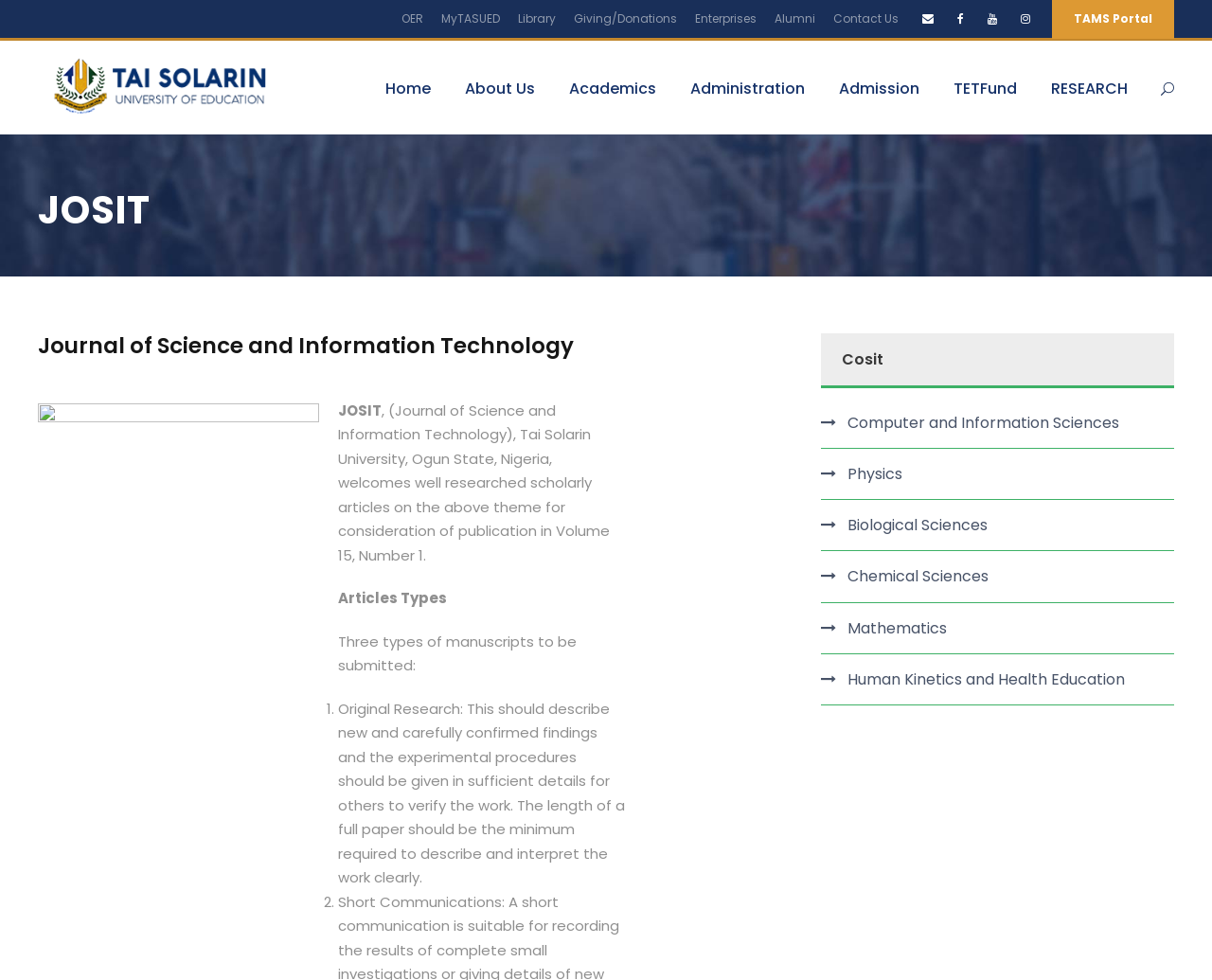Please determine the bounding box coordinates of the element's region to click in order to carry out the following instruction: "Visit MyTASUED". The coordinates should be four float numbers between 0 and 1, i.e., [left, top, right, bottom].

[0.364, 0.011, 0.412, 0.037]